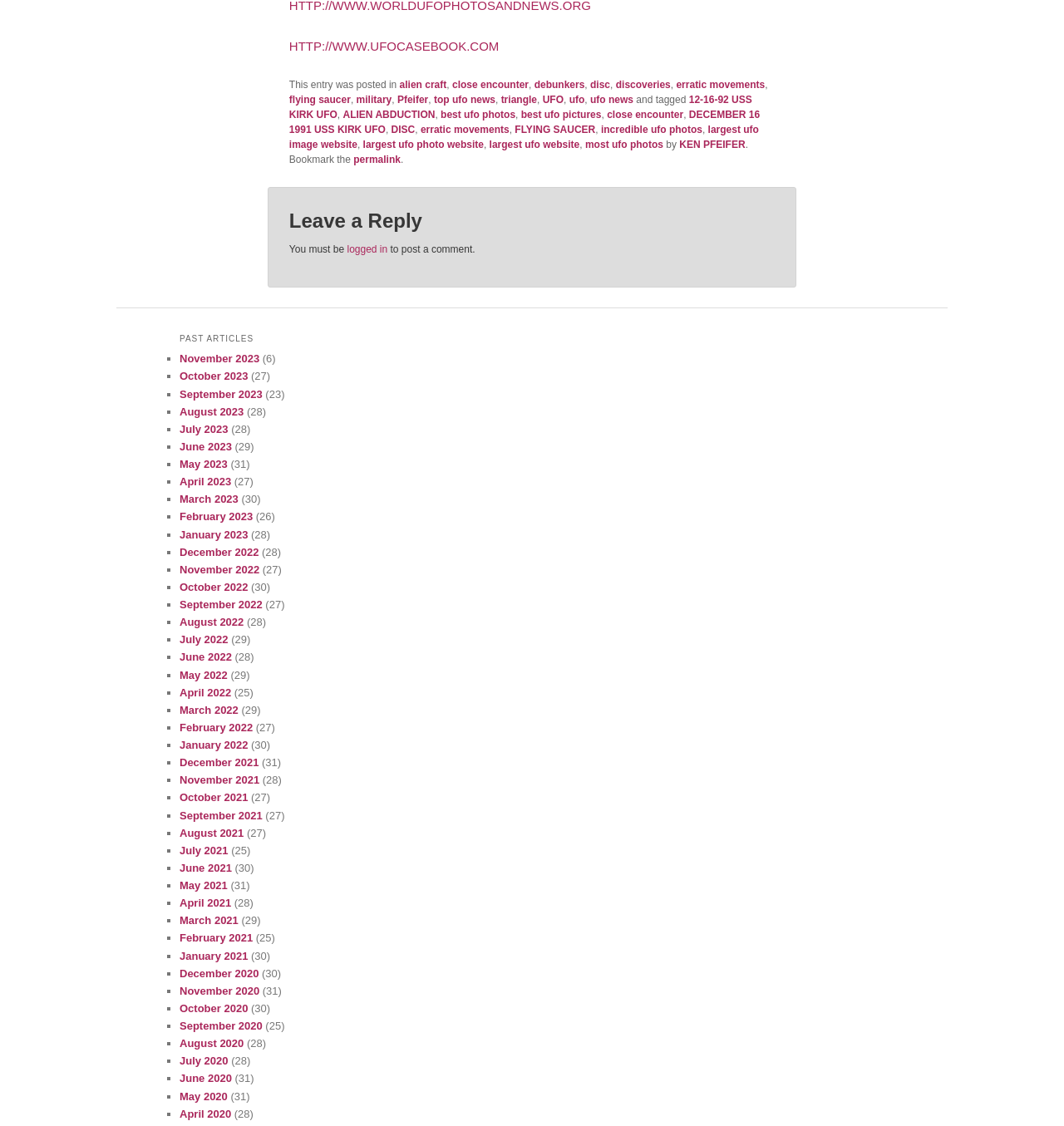Pinpoint the bounding box coordinates of the clickable area needed to execute the instruction: "Read the article 'Education And Development'". The coordinates should be specified as four float numbers between 0 and 1, i.e., [left, top, right, bottom].

None